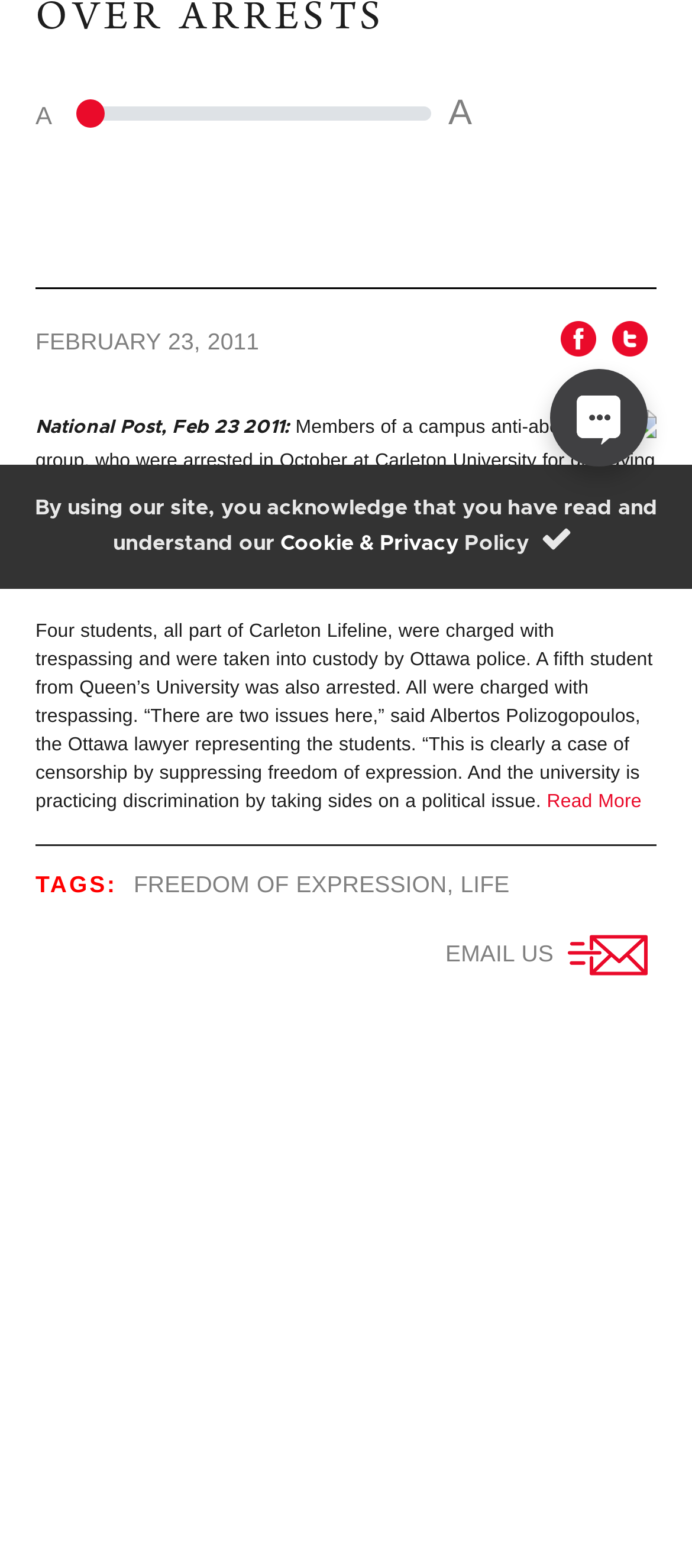Identify the bounding box coordinates for the UI element described as follows: aria-label="Live Chat". Use the format (top-left x, top-left y, bottom-right x, bottom-right y) and ensure all values are floating point numbers between 0 and 1.

[0.795, 0.235, 0.936, 0.298]